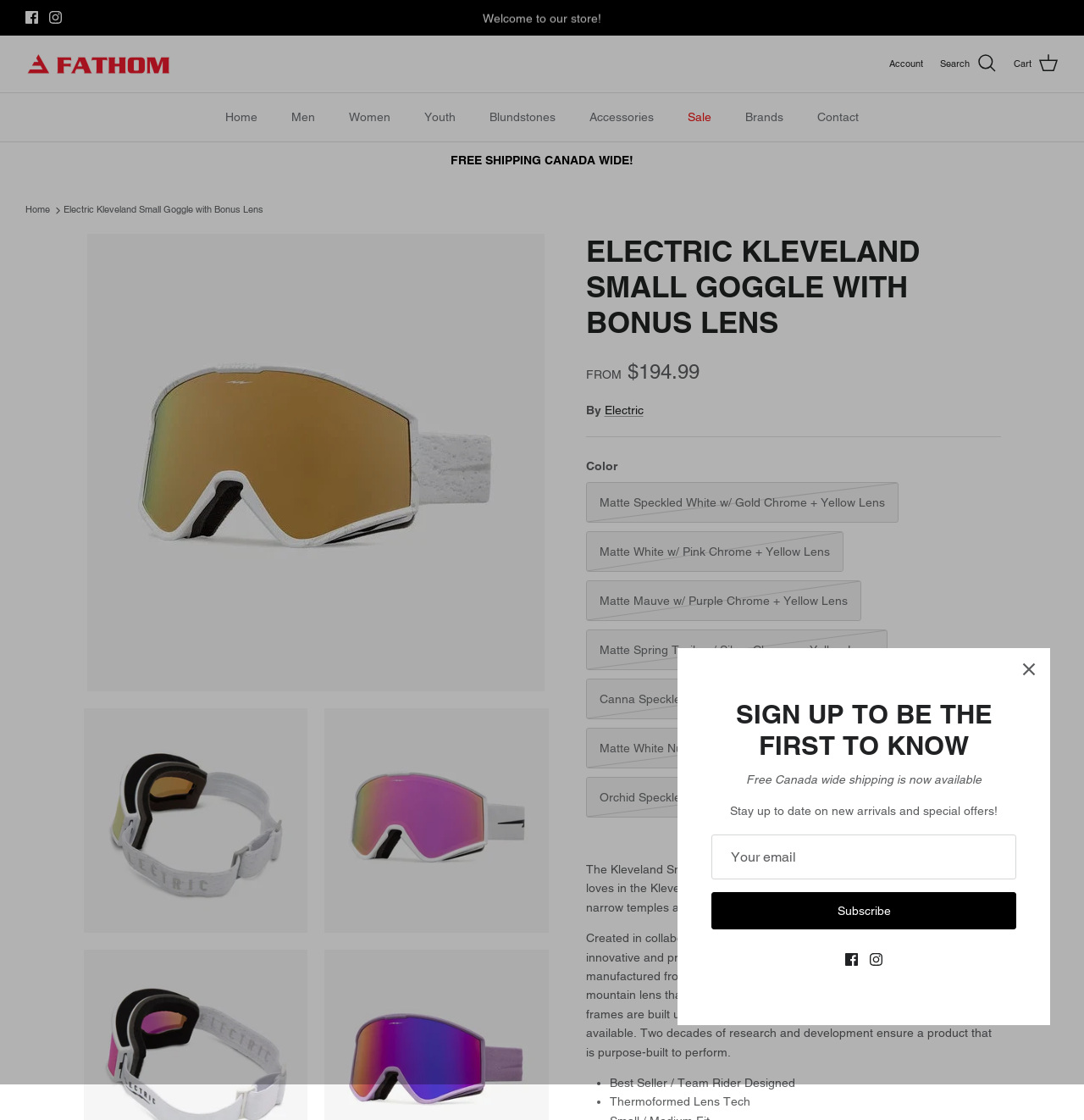Determine the bounding box coordinates of the region to click in order to accomplish the following instruction: "Click the 'Previous' button". Provide the coordinates as four float numbers between 0 and 1, specifically [left, top, right, bottom].

[0.481, 0.029, 0.5, 0.047]